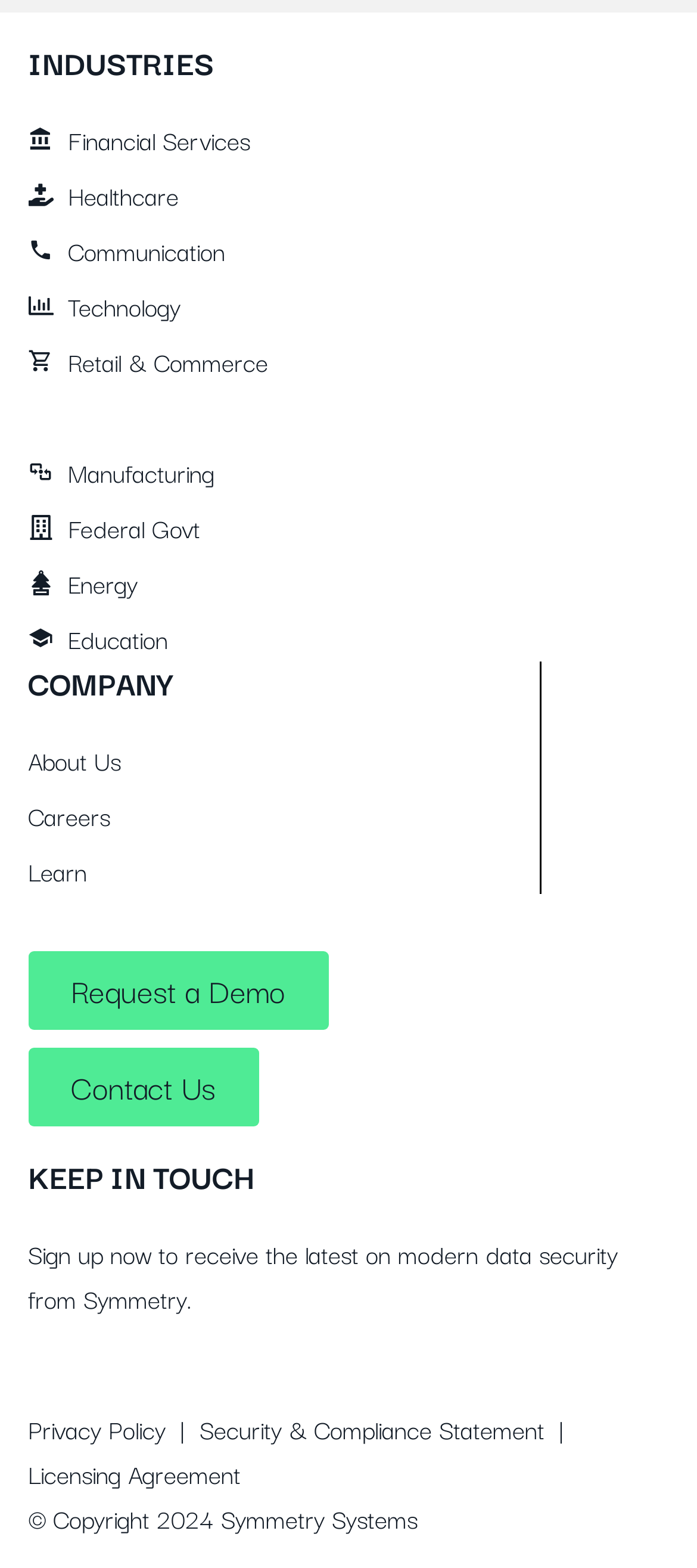Analyze the image and answer the question with as much detail as possible: 
What is the purpose of the 'Request a Demo' link?

Based on the context of the link 'Request a Demo', it seems that it is intended for users to request a demonstration of the company's product or service.